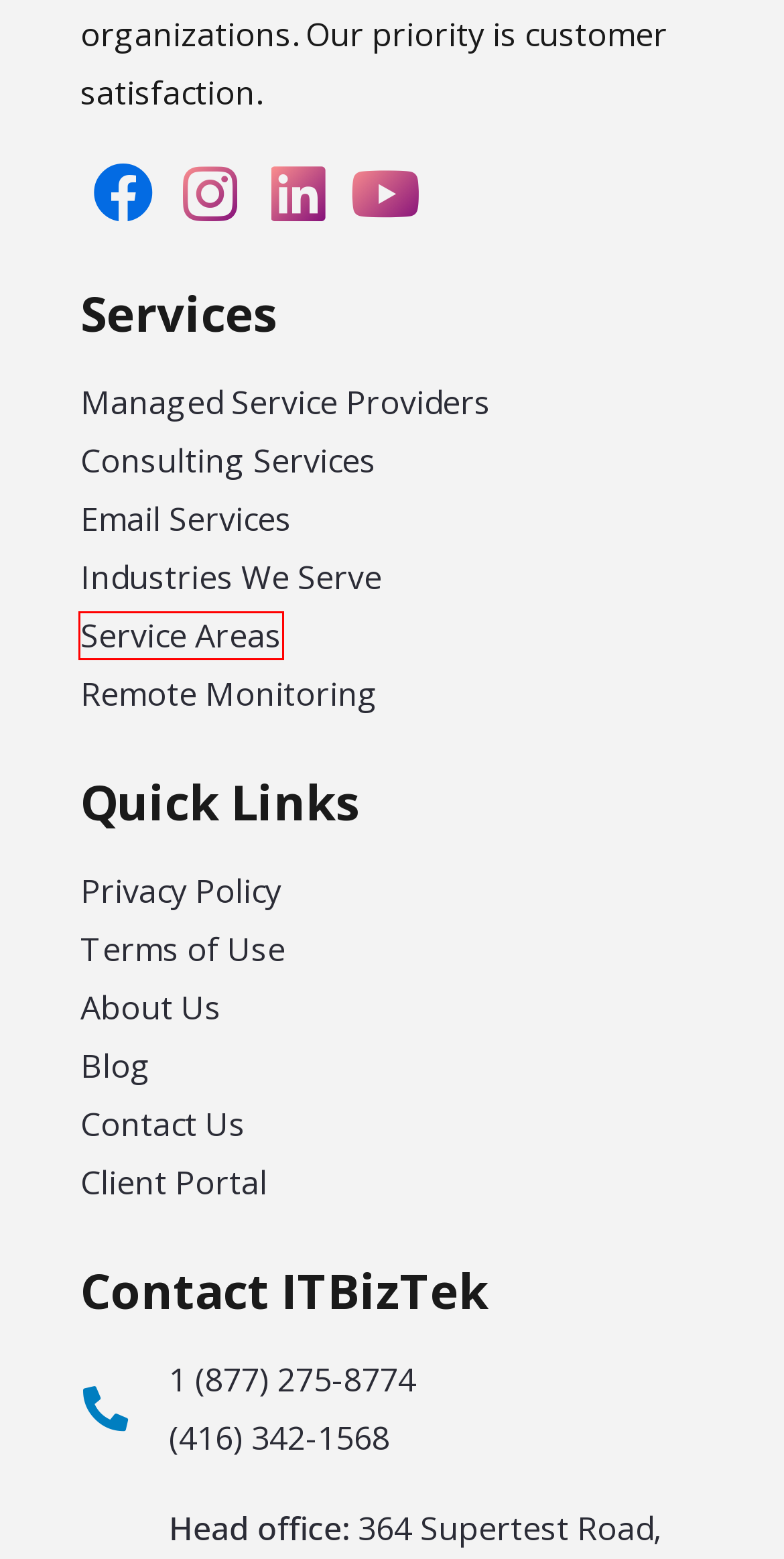Review the webpage screenshot provided, noting the red bounding box around a UI element. Choose the description that best matches the new webpage after clicking the element within the bounding box. The following are the options:
A. Client Portal Login
B. Terms of Use | 🥇IT Solutions Company | ITBizTek
C. IT Outsourcing in Toronto & GTA ☑️ Find our Service Areas
D. IT Monitoring Services Toronto ☑️ Remote Infrastructure System Checks
E. IT Consulting Services ☑️ Business Technology Consultants
F. IT Services Tailored to your Industry ☑️ Custom IT Solutions by ITBiztek
G. Cloud Email Providers Toronto ☑️ Best Cloud-Based Email Services
H. About Us | IT Outsourcing Company Toronto | ☑️ ITBizTek

C